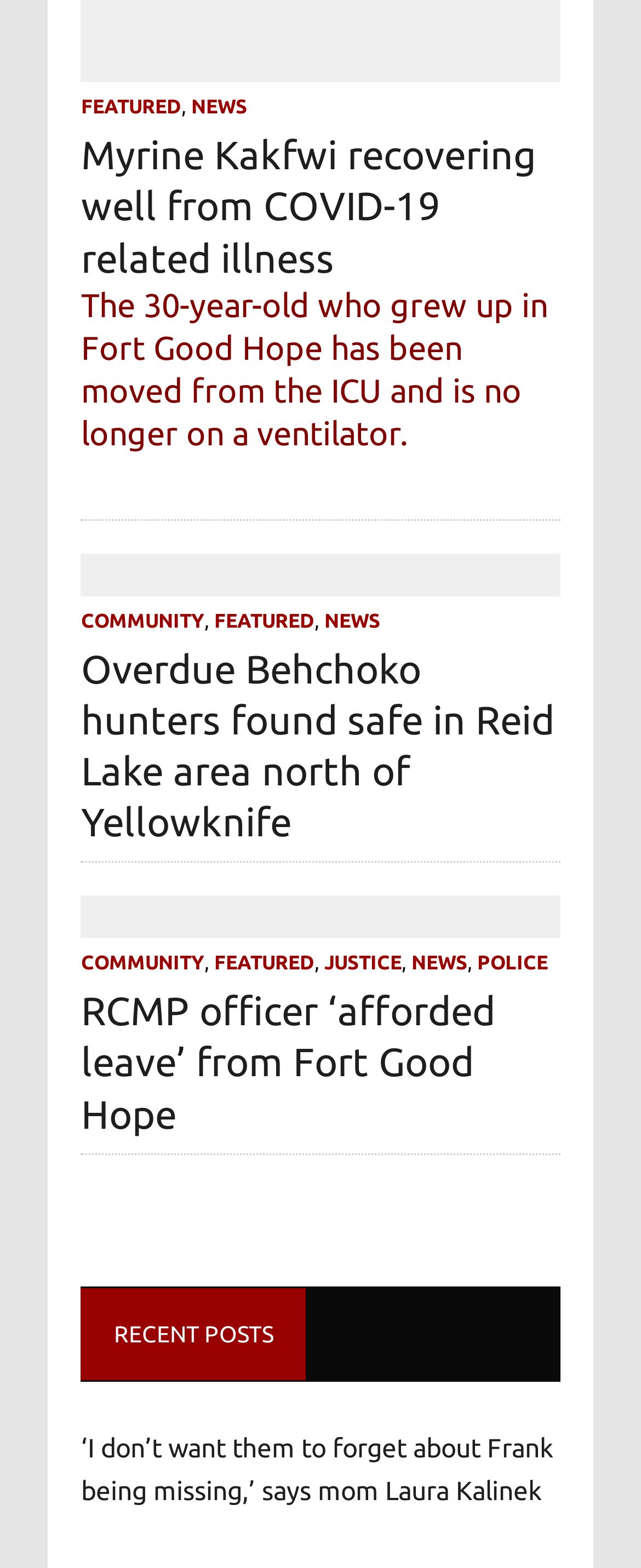Kindly provide the bounding box coordinates of the section you need to click on to fulfill the given instruction: "View article about overdue Behchoko hunters".

[0.126, 0.41, 0.874, 0.541]